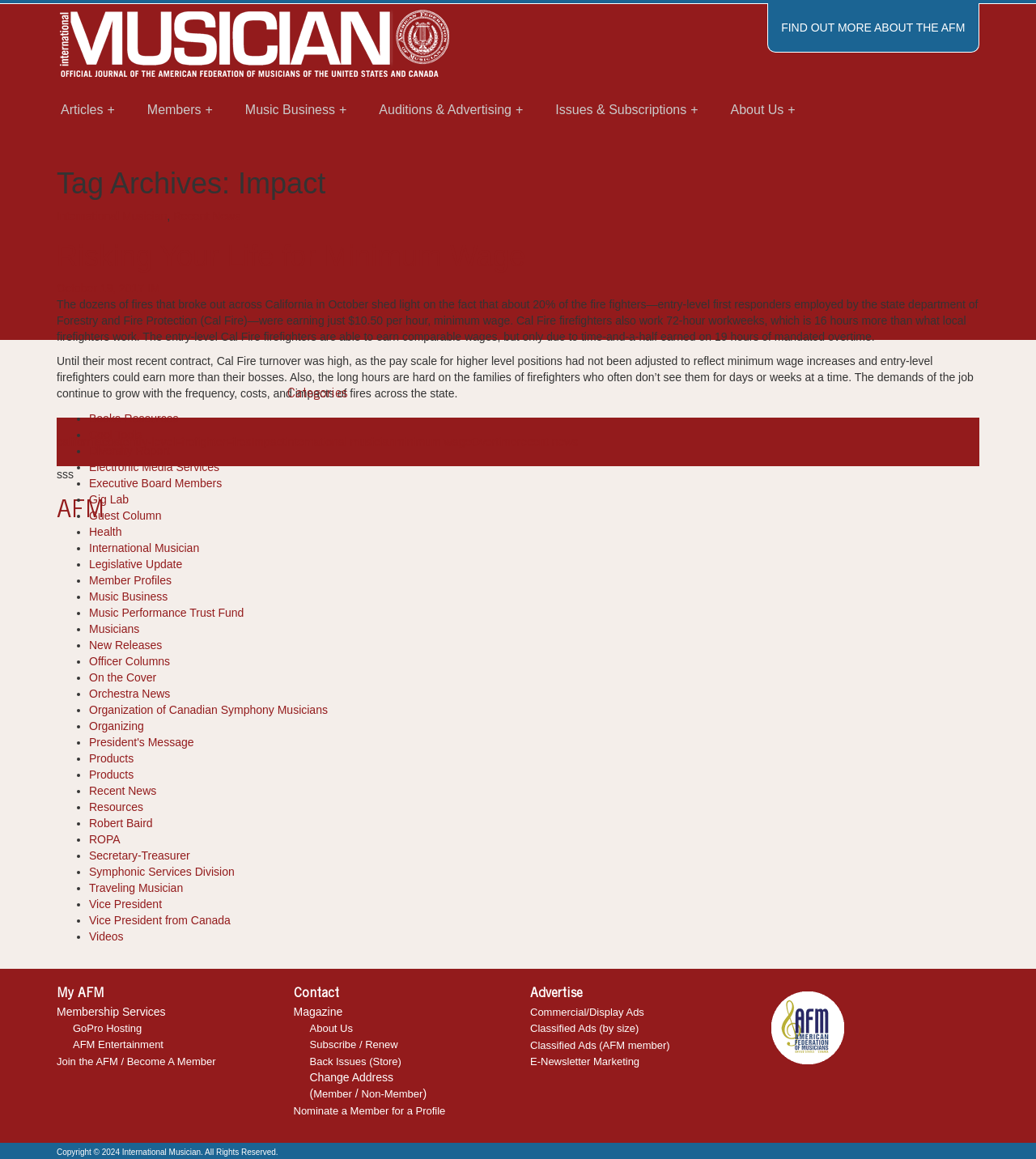Locate the bounding box coordinates of the segment that needs to be clicked to meet this instruction: "Click on the 'International Musician' link".

[0.055, 0.181, 0.161, 0.192]